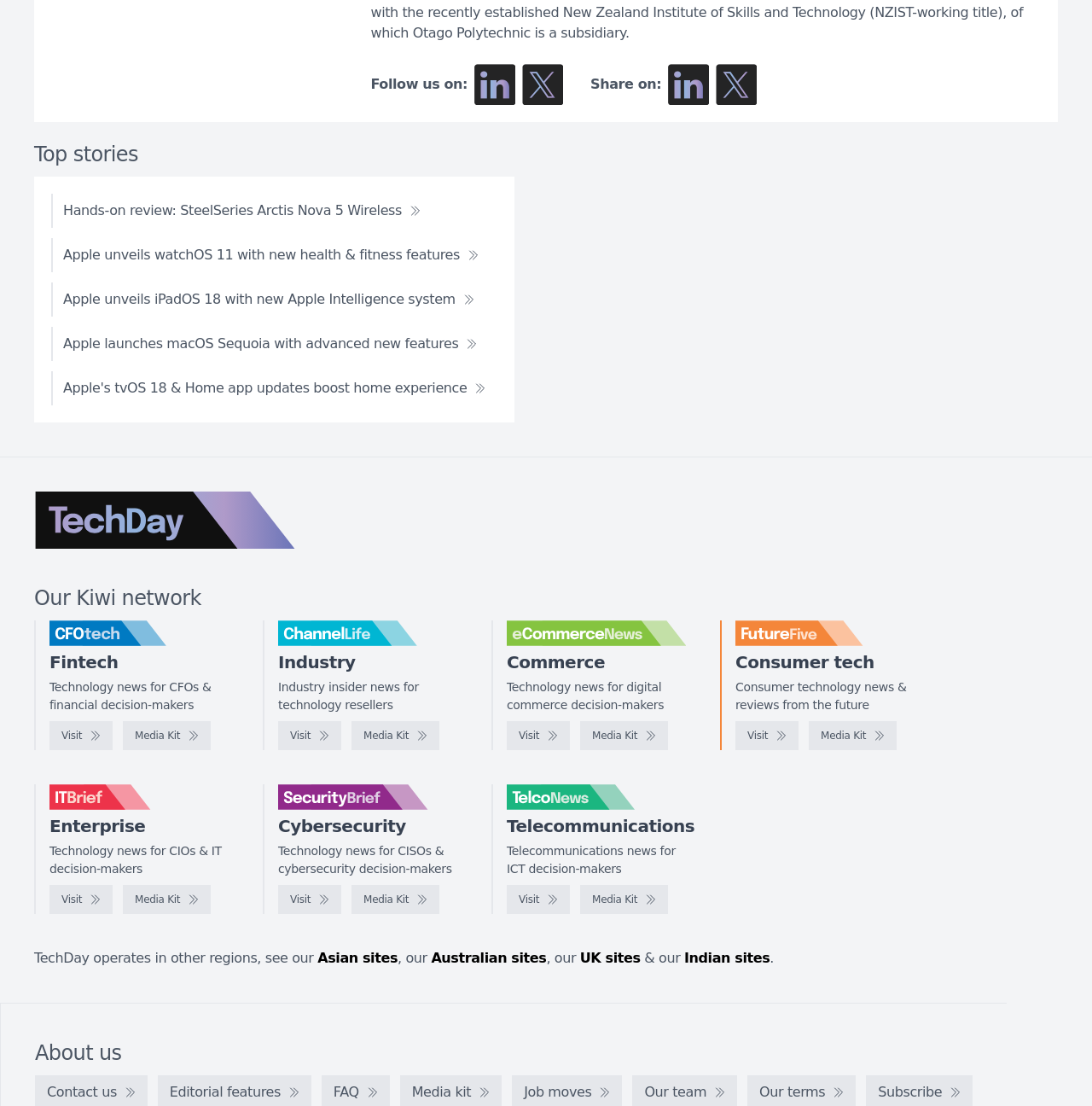Extract the bounding box coordinates for the HTML element that matches this description: "Media Kit". The coordinates should be four float numbers between 0 and 1, i.e., [left, top, right, bottom].

[0.741, 0.652, 0.821, 0.678]